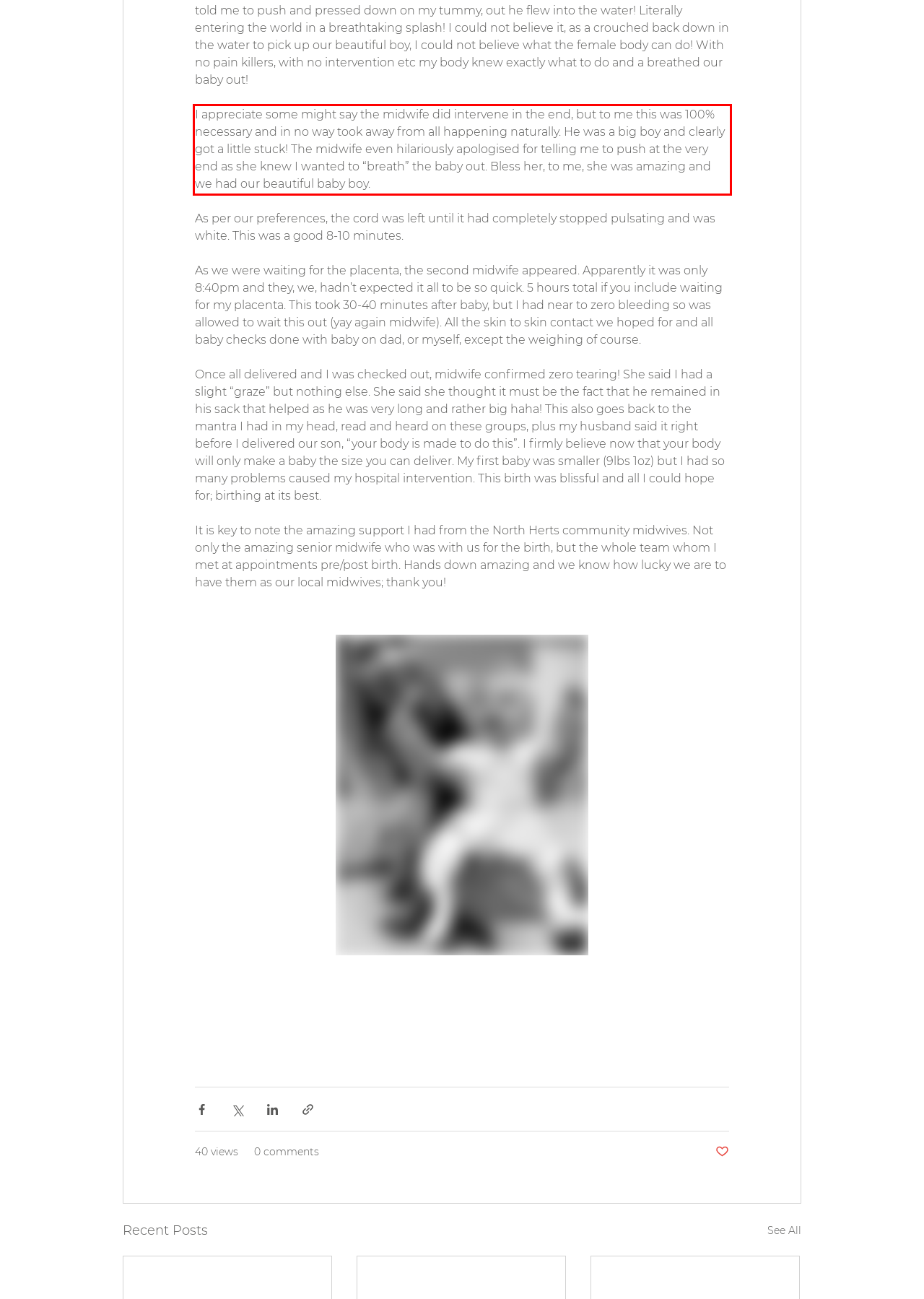You are presented with a webpage screenshot featuring a red bounding box. Perform OCR on the text inside the red bounding box and extract the content.

I appreciate some might say the midwife did intervene in the end, but to me this was 100% necessary and in no way took away from all happening naturally. He was a big boy and clearly got a little stuck! The midwife even hilariously apologised for telling me to push at the very end as she knew I wanted to “breath” the baby out. Bless her, to me, she was amazing and we had our beautiful baby boy.